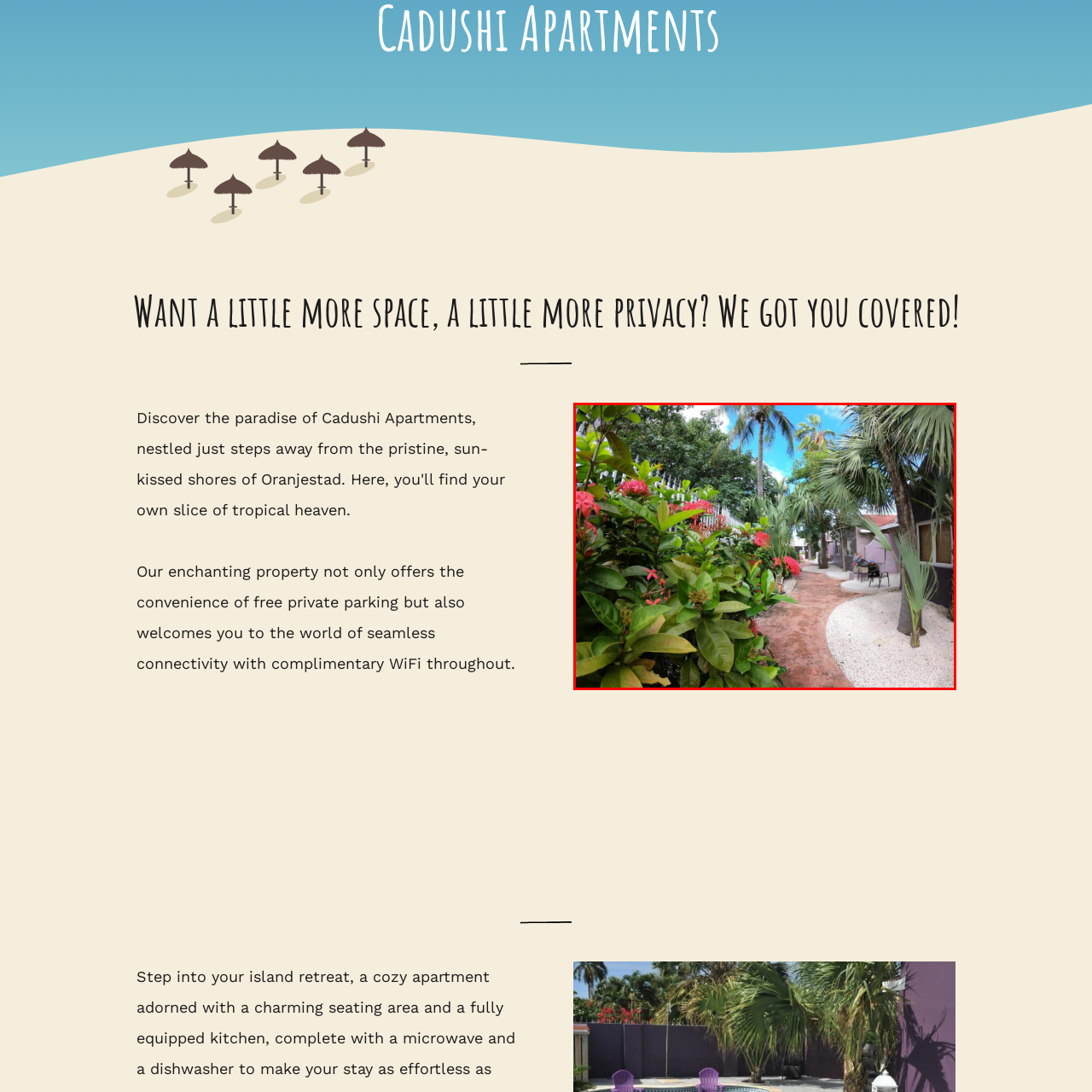What is the color of the buildings?
Observe the part of the image inside the red bounding box and answer the question concisely with one word or a short phrase.

Pastel-colored